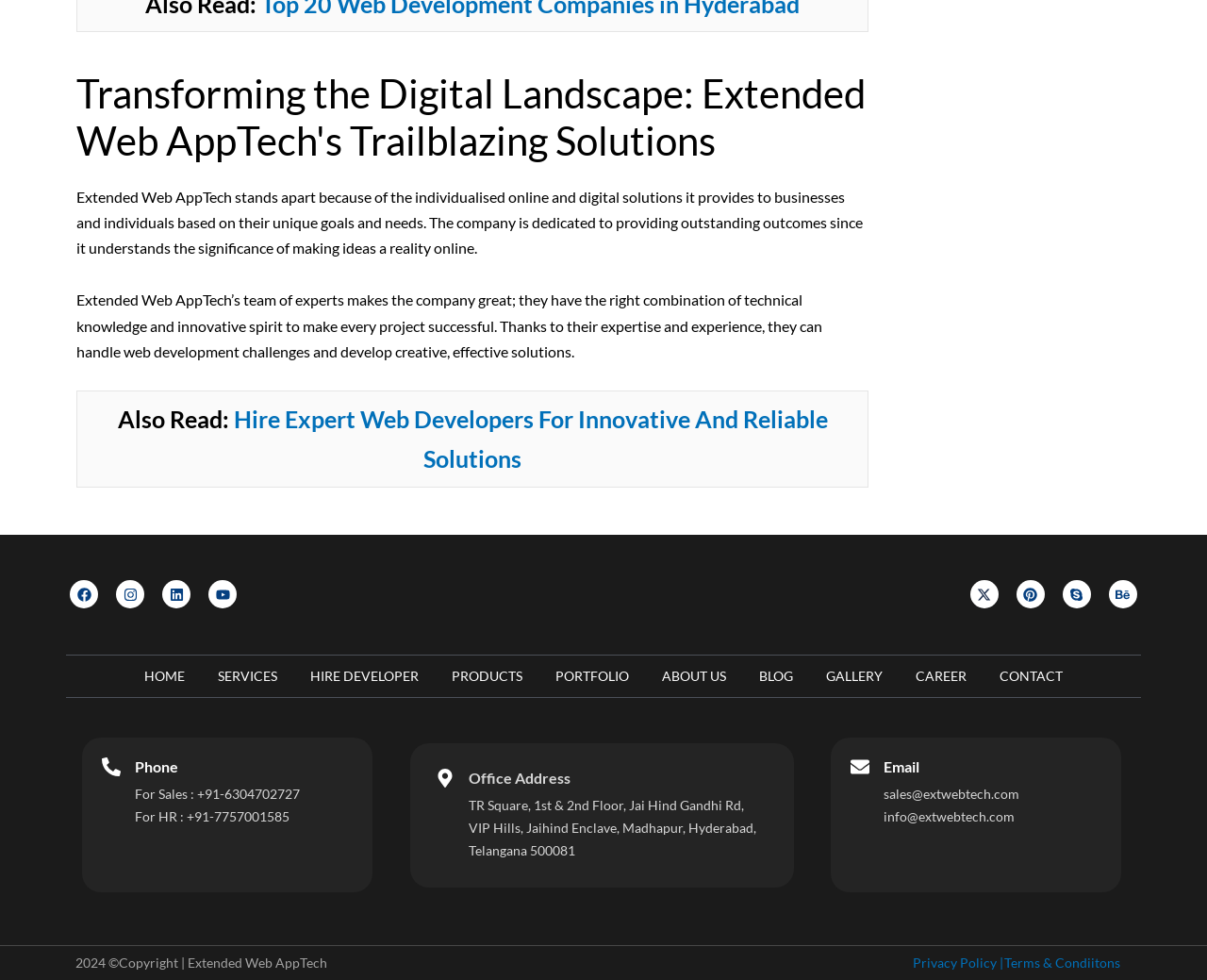Determine the bounding box coordinates for the region that must be clicked to execute the following instruction: "Click on the 'Hire Expert Web Developers For Innovative And Reliable Solutions' link".

[0.193, 0.413, 0.686, 0.483]